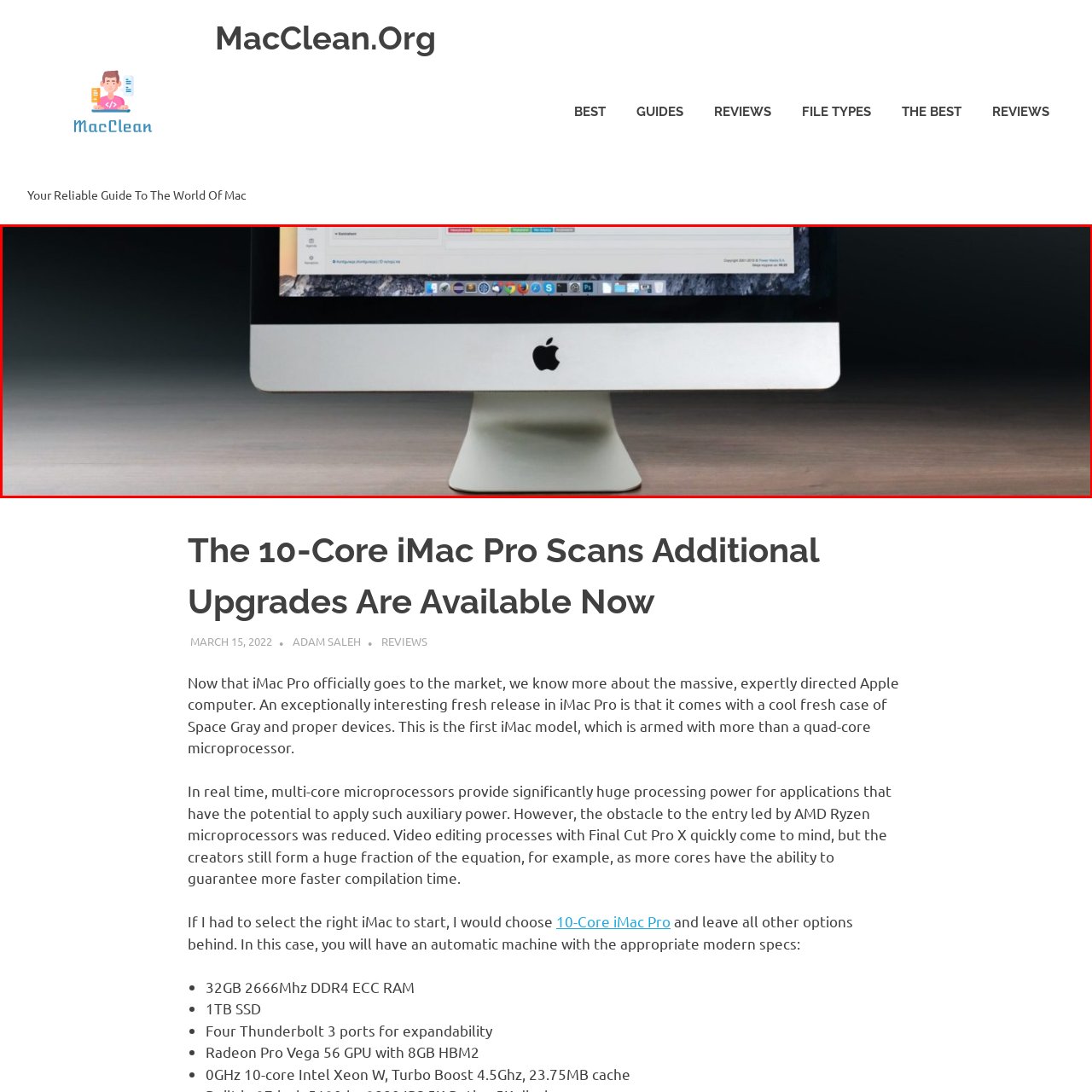What type of professionals is the iMac Pro ideal for?  
Carefully review the image highlighted by the red outline and respond with a comprehensive answer based on the image's content.

The caption positions the iMac Pro as a top-tier computer in Apple's lineup, perfect for creative professionals looking for both performance and style, indicating that it is ideal for professionals in creative fields.